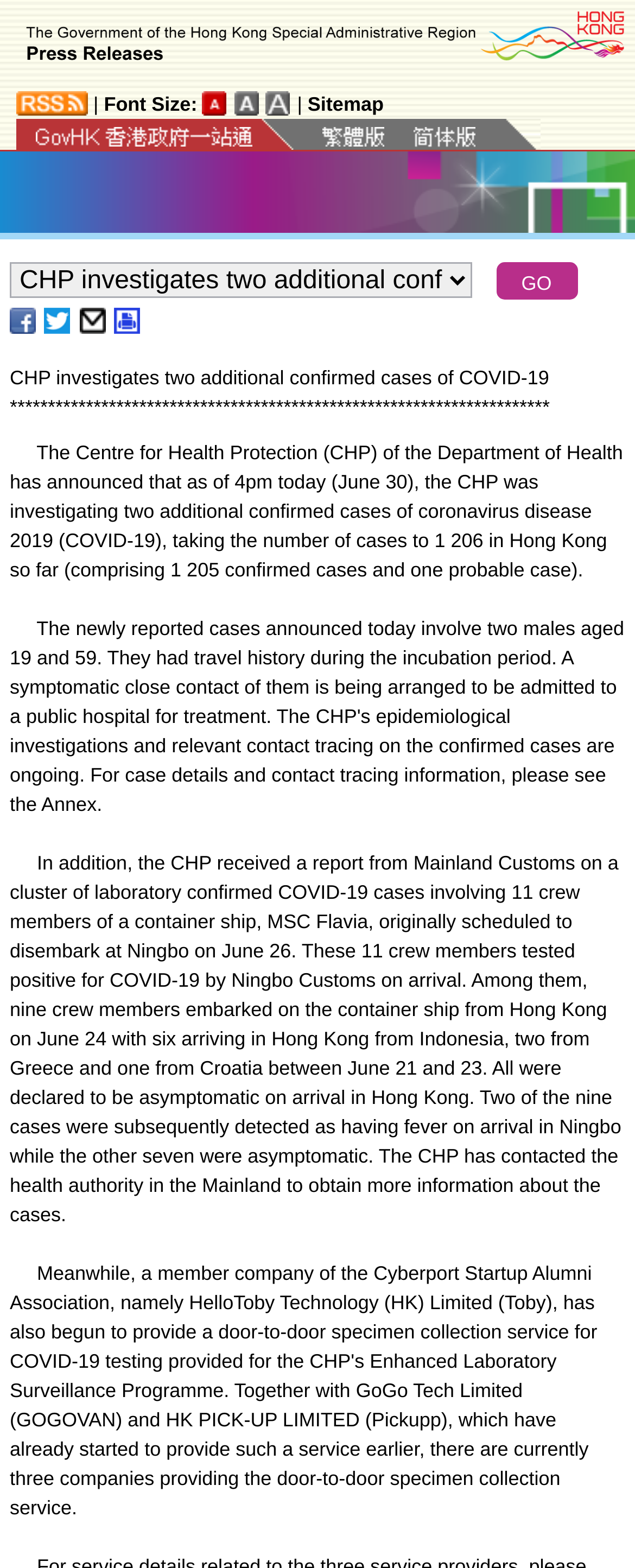Please identify the bounding box coordinates of the clickable area that will fulfill the following instruction: "Learn about types of yachts available for rental in Miami". The coordinates should be in the format of four float numbers between 0 and 1, i.e., [left, top, right, bottom].

None